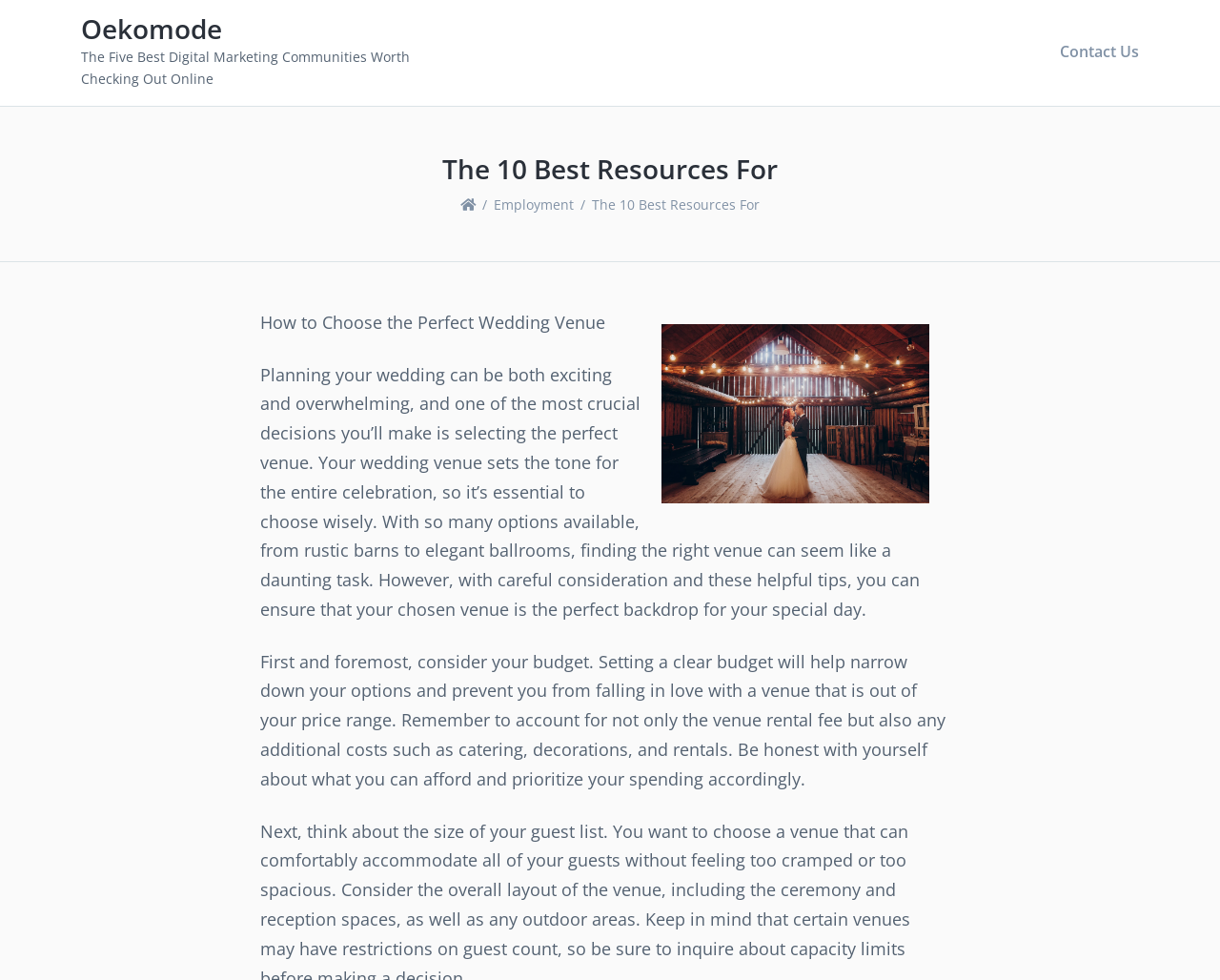Please give a succinct answer using a single word or phrase:
What is the author's advice for wedding planning?

Be honest about budget